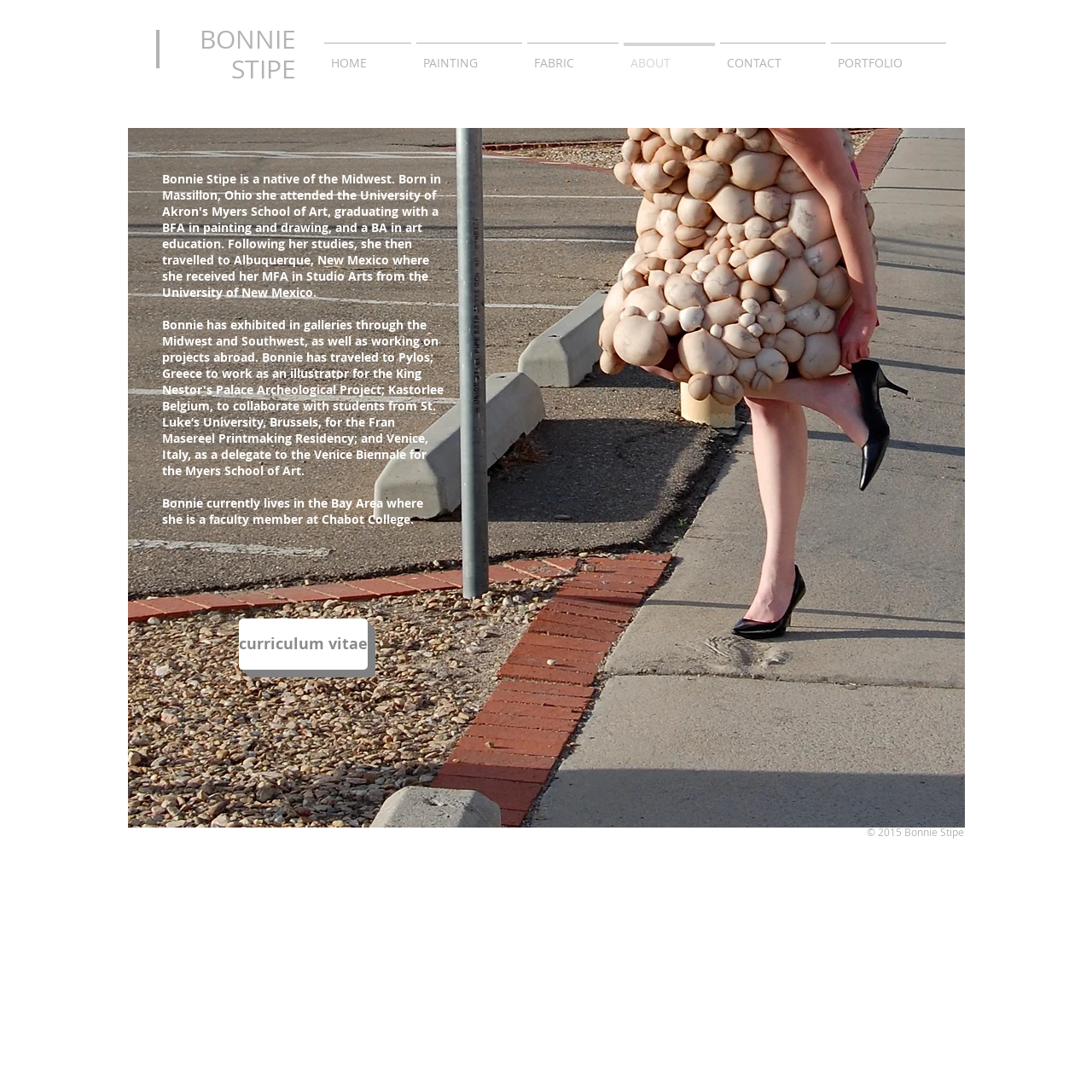Generate a thorough caption detailing the webpage content.

The webpage is about Bonnie Stipe, an artist. At the top, there is a heading with the artist's name, "BONNIE" and "STIPE", positioned side by side. Below the heading, there is a navigation menu with seven links: "HOME", "PAINTING", "FABRIC", "ABOUT", "CONTACT", "PORTFOLIO", and "SITE". These links are aligned horizontally and take up most of the width of the page.

The main content of the page is divided into two sections. On the left, there is a large image, "DSC_0018.jpg", which takes up most of the height of the page. To the right of the image, there is a heading "Bio" and a link to "Curriculum Vitae". Below the link, there is a paragraph of text describing Bonnie's current location and occupation. There is also another link to "curriculum vitae" below the paragraph.

At the very bottom of the page, there is a copyright notice, "© 2015 Bonnie Stipe", positioned near the right edge of the page.